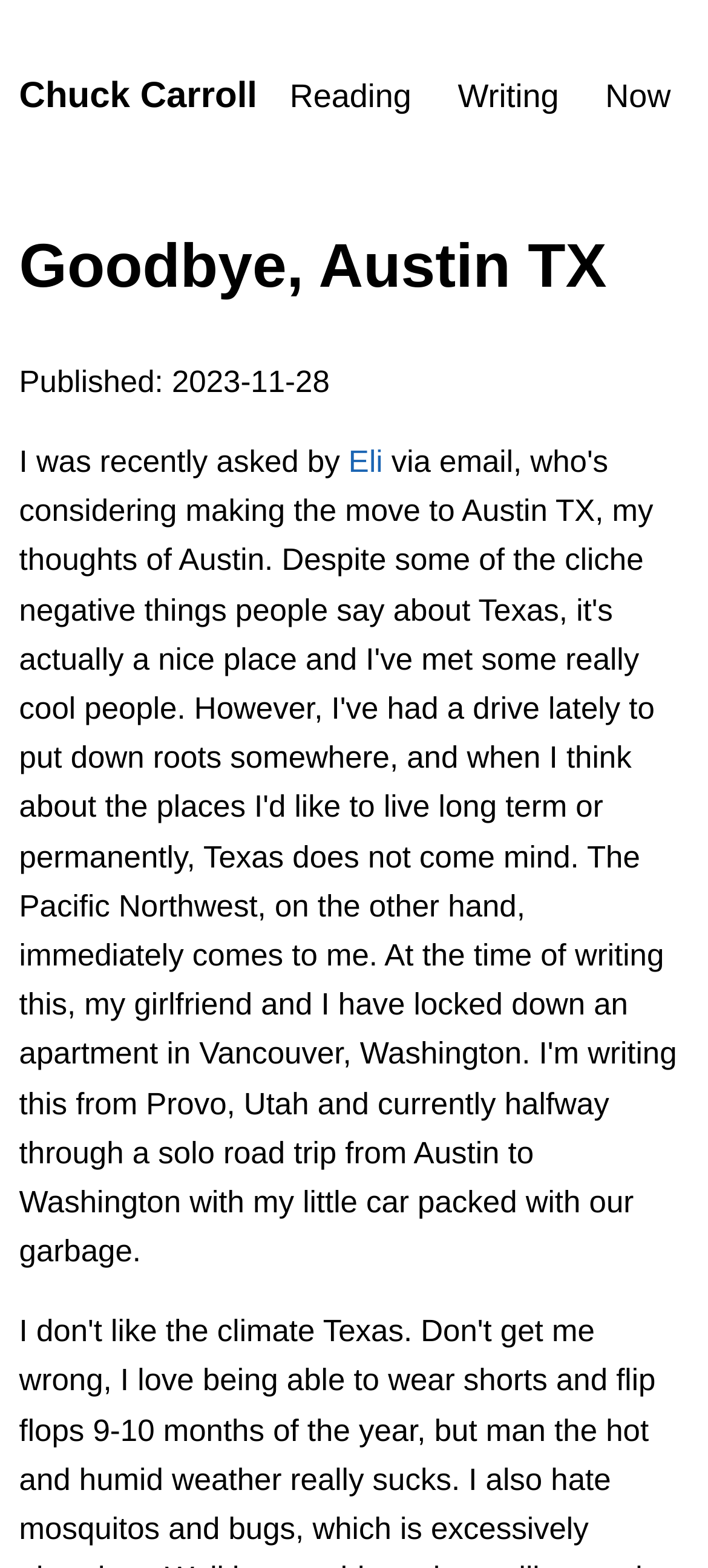Using the format (top-left x, top-left y, bottom-right x, bottom-right y), provide the bounding box coordinates for the described UI element. All values should be floating point numbers between 0 and 1: Privacy Policy

None